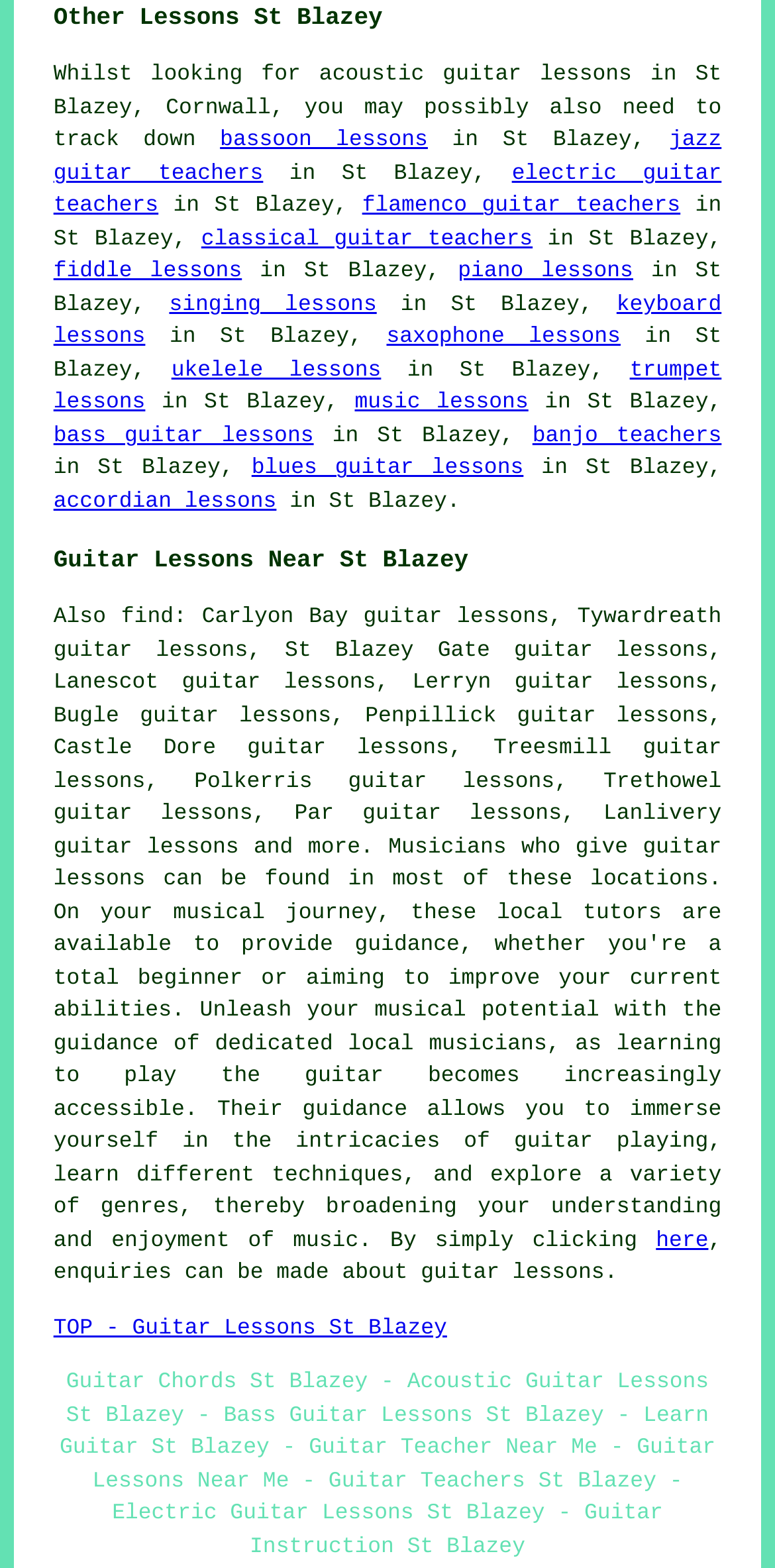Locate the bounding box of the UI element described by: "electric guitar teachers" in the given webpage screenshot.

[0.069, 0.104, 0.931, 0.14]